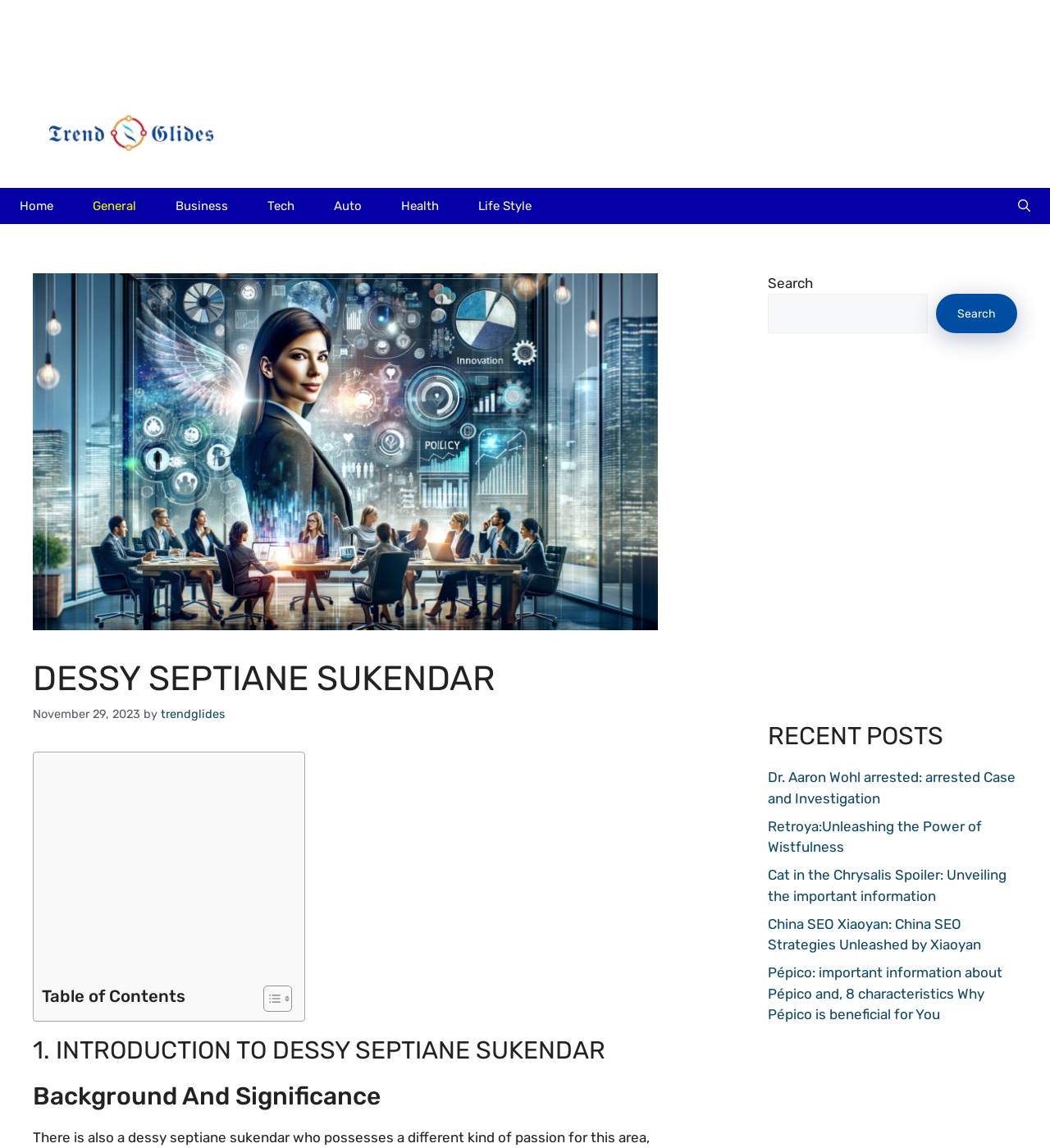What is the main title displayed on this webpage?

DESSY SEPTIANE SUKENDAR